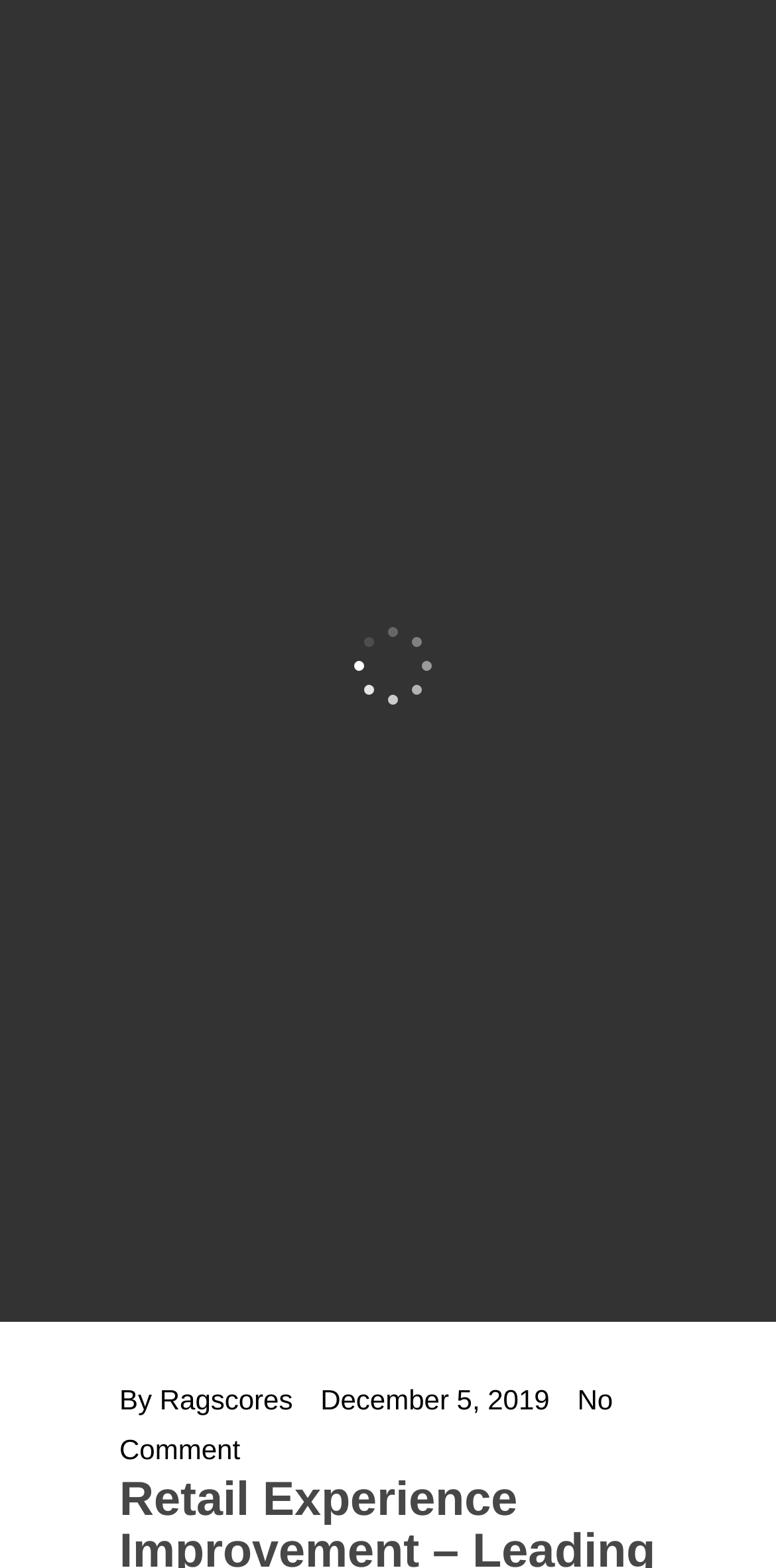Generate the title text from the webpage.

RETAIL EXPERIENCE IMPROVEMENT – LEADING TELECOM OPERATOR IN INDIA